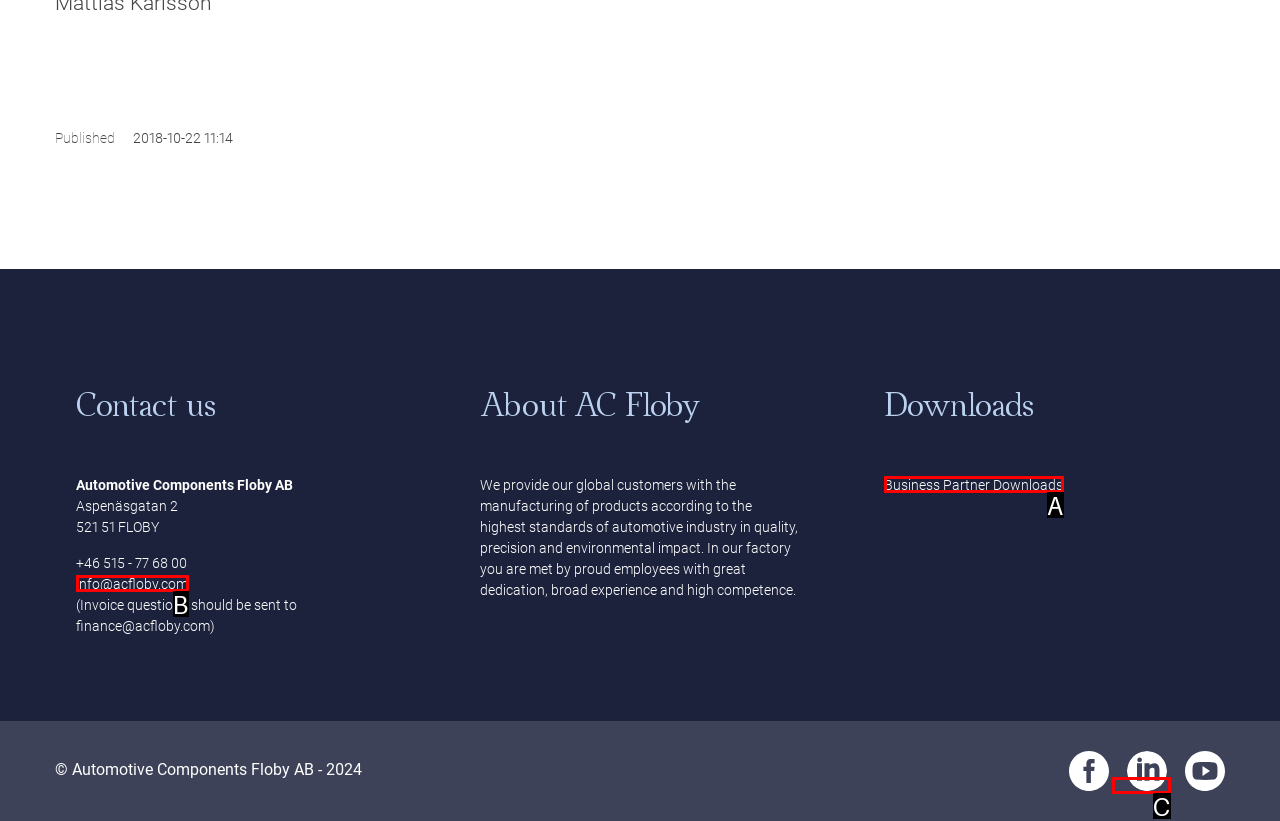Find the option that matches this description: Health & Beauty
Provide the matching option's letter directly.

None